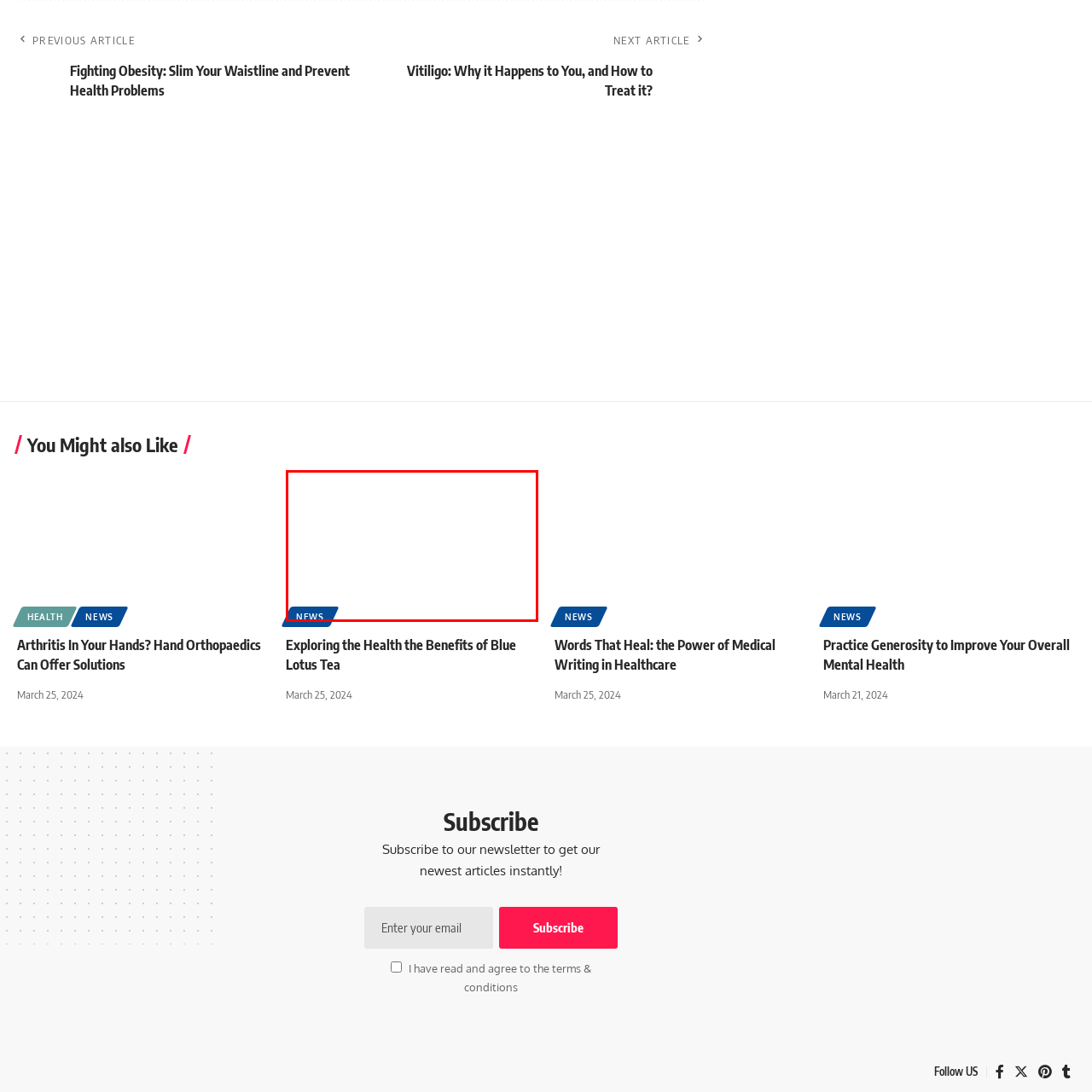What is the design style of the layout?
Inspect the image enclosed by the red bounding box and elaborate on your answer with as much detail as possible based on the visual cues.

The caption describes the overall design of the layout as 'clean and accessible', which implies that the layout is visually appealing, easy to navigate, and free of clutter, making it easy for readers to engage with the content.